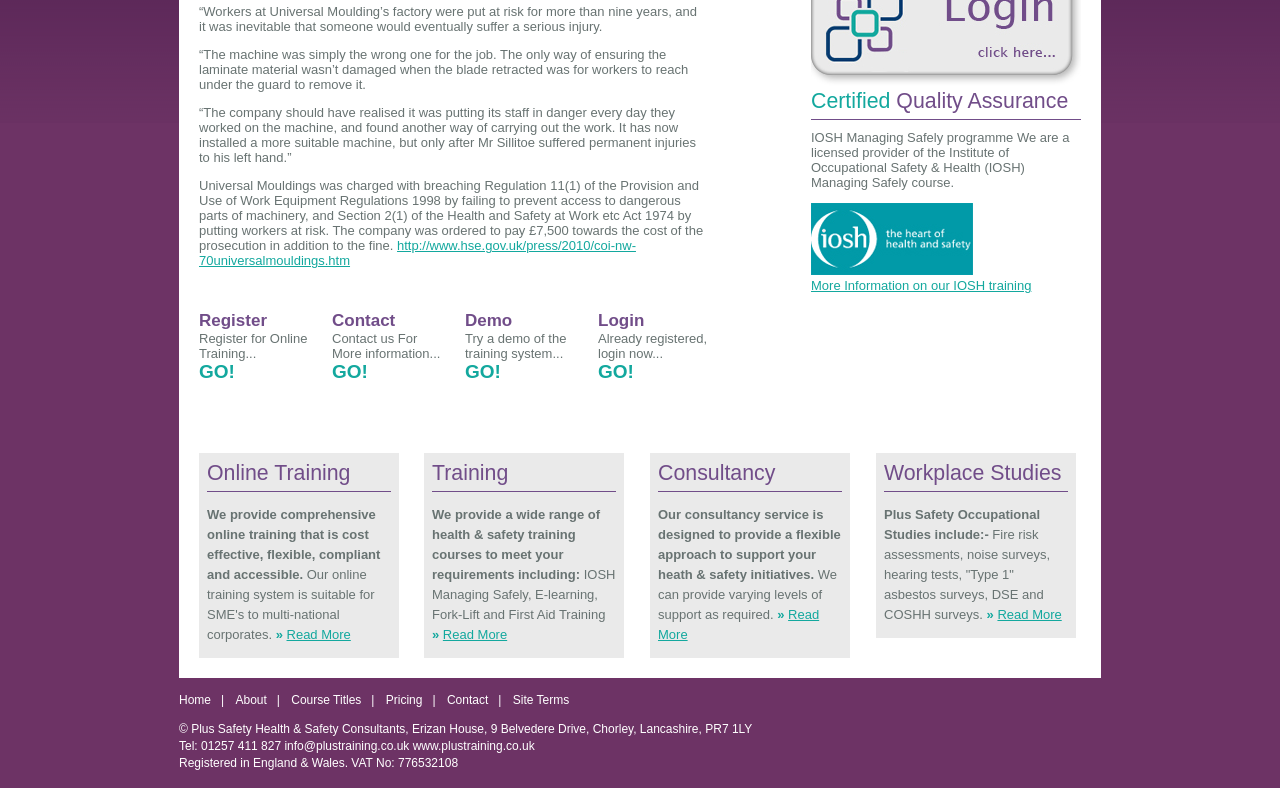Using the provided element description "Read More", determine the bounding box coordinates of the UI element.

[0.514, 0.77, 0.64, 0.815]